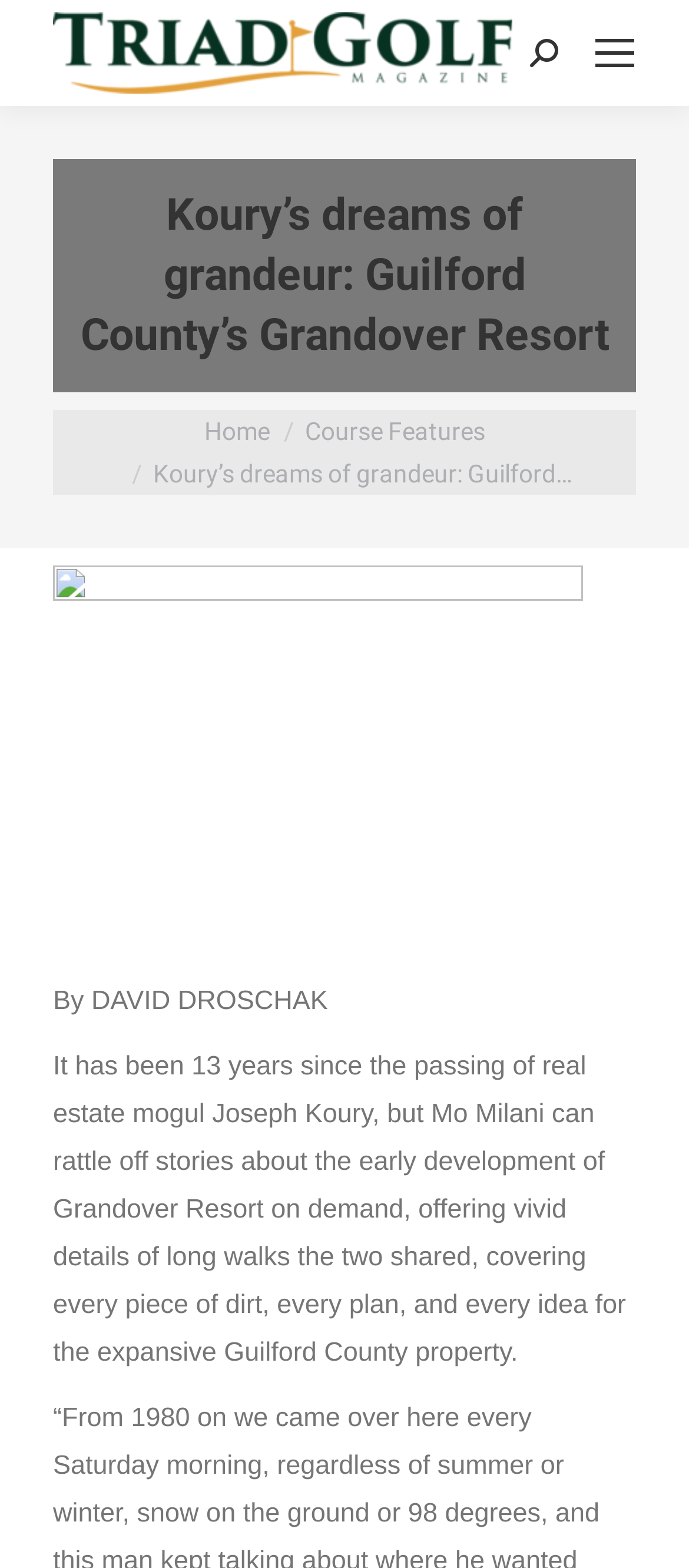What is the name of the person who can rattle off stories about the early development of Grandover Resort?
Look at the screenshot and give a one-word or phrase answer.

Mo Milani